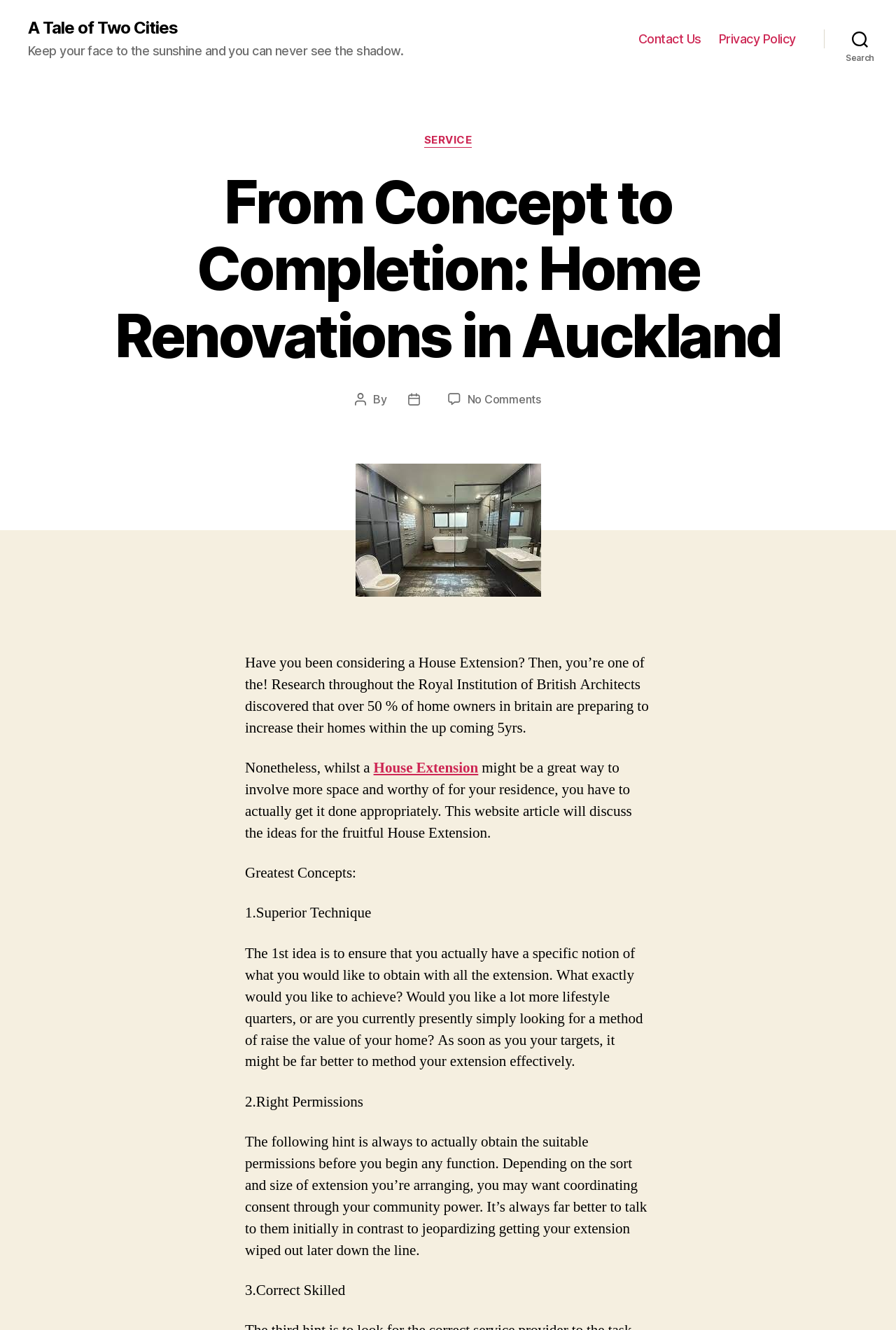Identify the bounding box for the described UI element. Provide the coordinates in (top-left x, top-left y, bottom-right x, bottom-right y) format with values ranging from 0 to 1: A Tale of Two Cities

[0.031, 0.015, 0.198, 0.027]